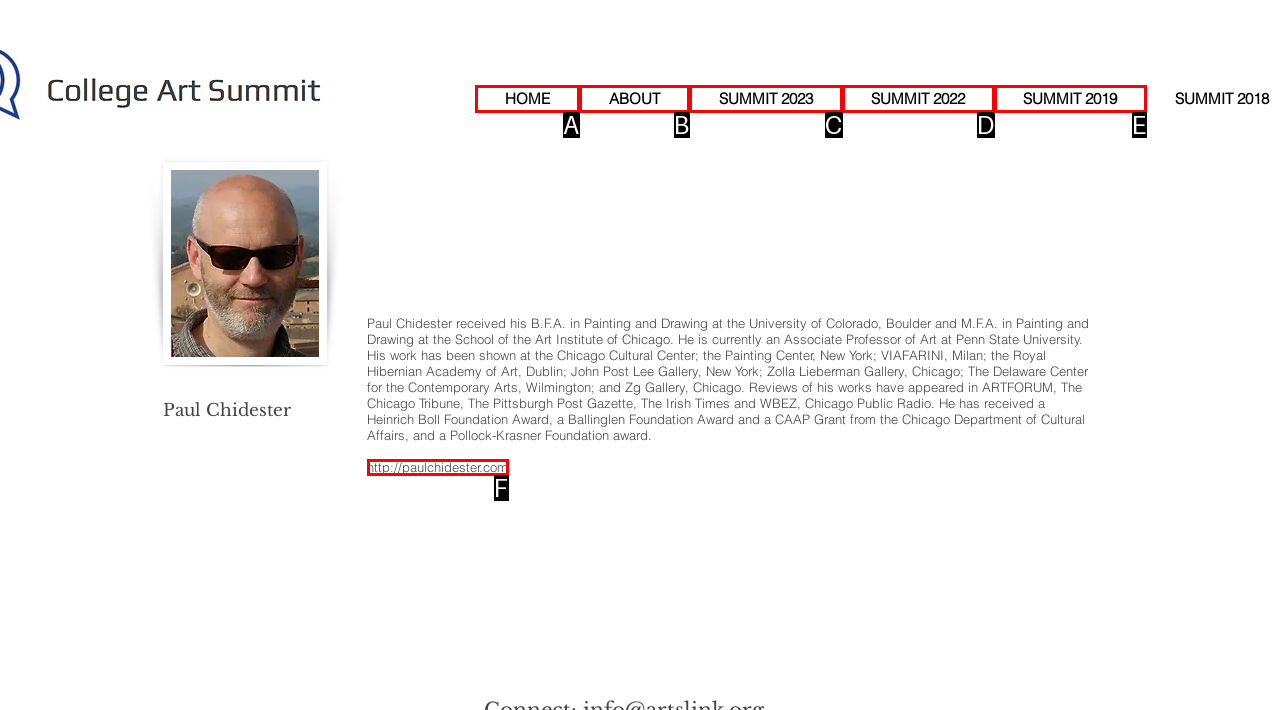From the given choices, identify the element that matches: HOME
Answer with the letter of the selected option.

A